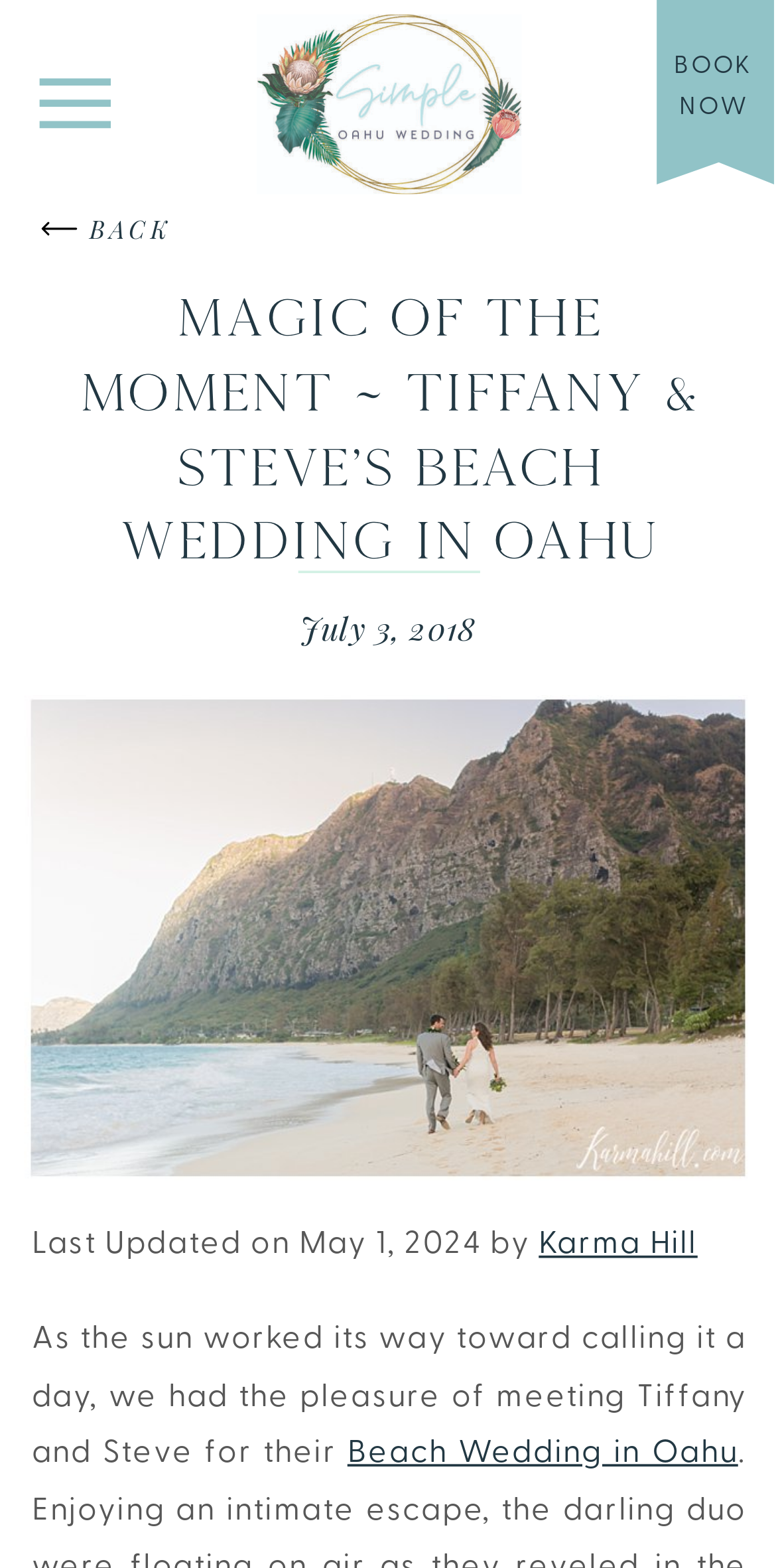Generate a detailed explanation of the webpage's features and information.

This webpage appears to be a blog post or article about a beach wedding in Oahu, featuring Tiffany and Steve. At the top of the page, there are three links: "BOOK" and "NOW" positioned side by side, and another link with no text, accompanied by a small image. Below these links, there is a large heading that reads "Magic of the Moment ~ Tiffany & Steve's Beach Wedding in Oahu", which takes up most of the width of the page.

To the right of the heading, there is a date "July 3, 2018" displayed. On the left side of the page, there are two links, "BACK" and another link with no text, accompanied by a small image. These links are positioned near the top of the page.

At the bottom of the page, there is a section with text that reads "Last Updated on May 1, 2024 by" followed by a link to "Karma Hill". Below this, there is a paragraph of text that describes the wedding, starting with "As the sun worked its way toward calling it a day, we had the pleasure of meeting Tiffany and Steve for their". This paragraph is followed by a link to "Beach Wedding in Oahu".

There is also a large image on the page, which appears to be related to the beach wedding, as it has the same text "Beach Wedding in Oahu" associated with it. This image takes up a significant portion of the page, spanning from the top-left to the bottom-right.